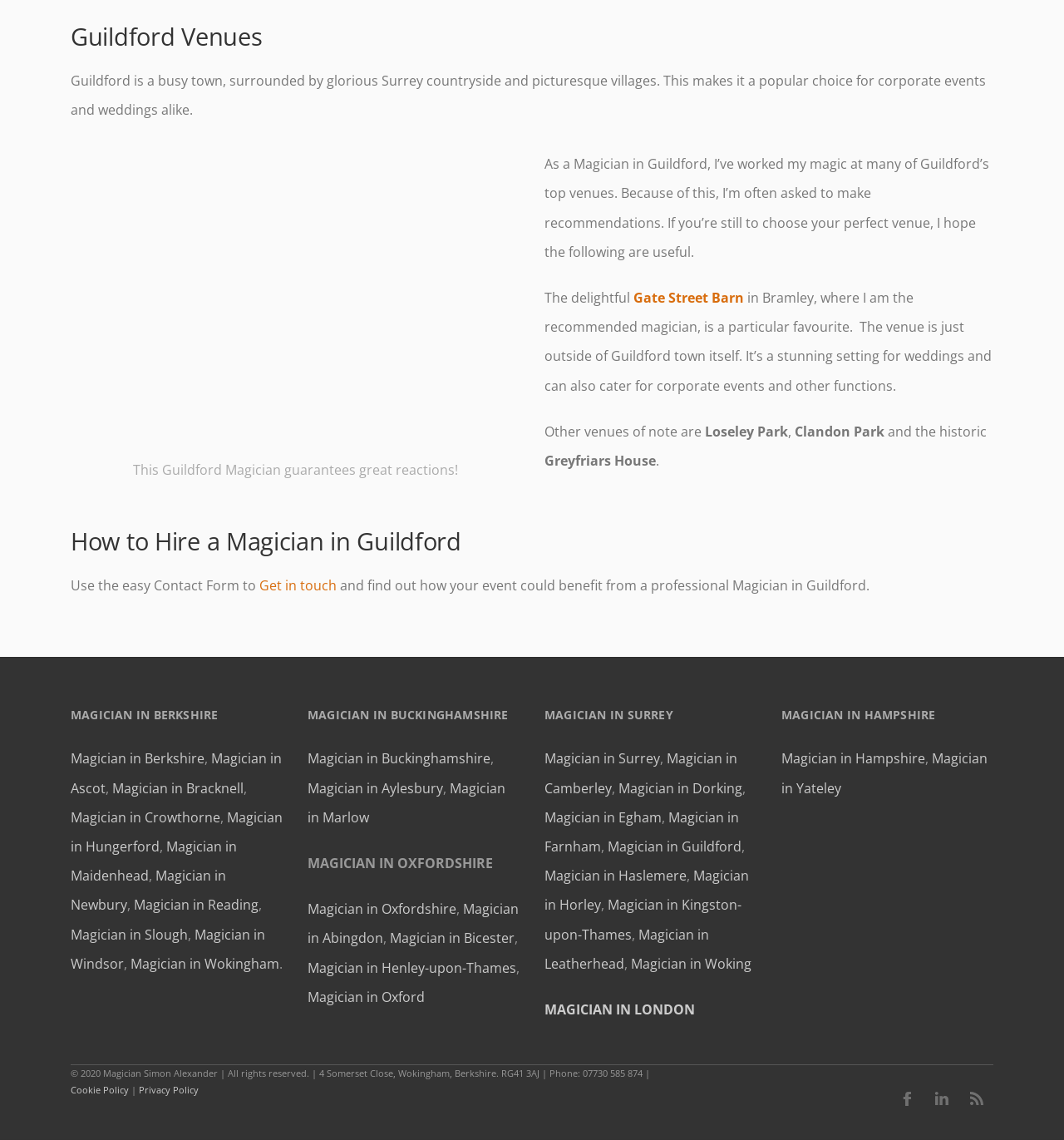Identify the bounding box coordinates necessary to click and complete the given instruction: "Learn more about the Gate Street Barn venue".

[0.595, 0.253, 0.699, 0.269]